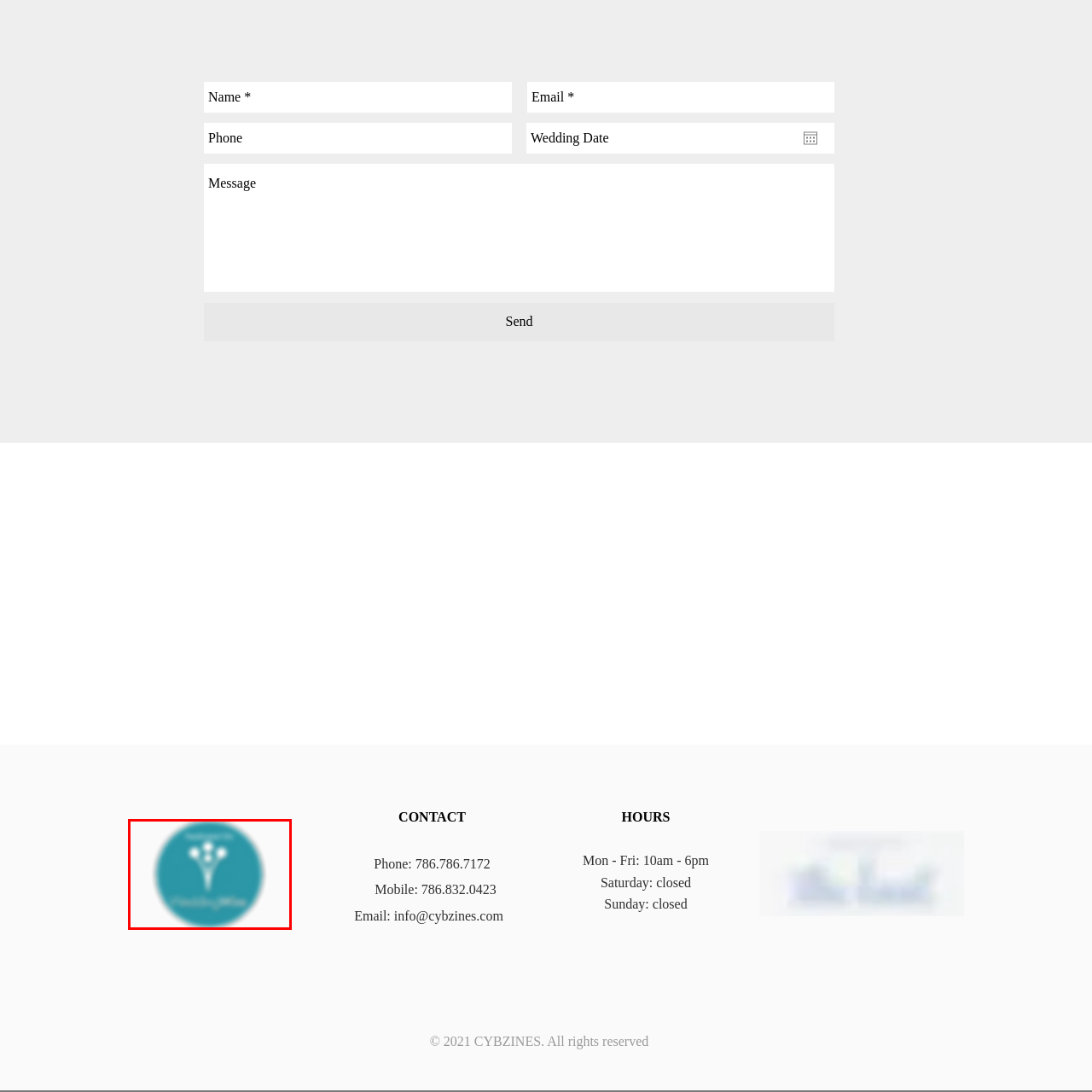How many stylized dots are in the graphic representation?
Please examine the image within the red bounding box and provide your answer using just one word or phrase.

three